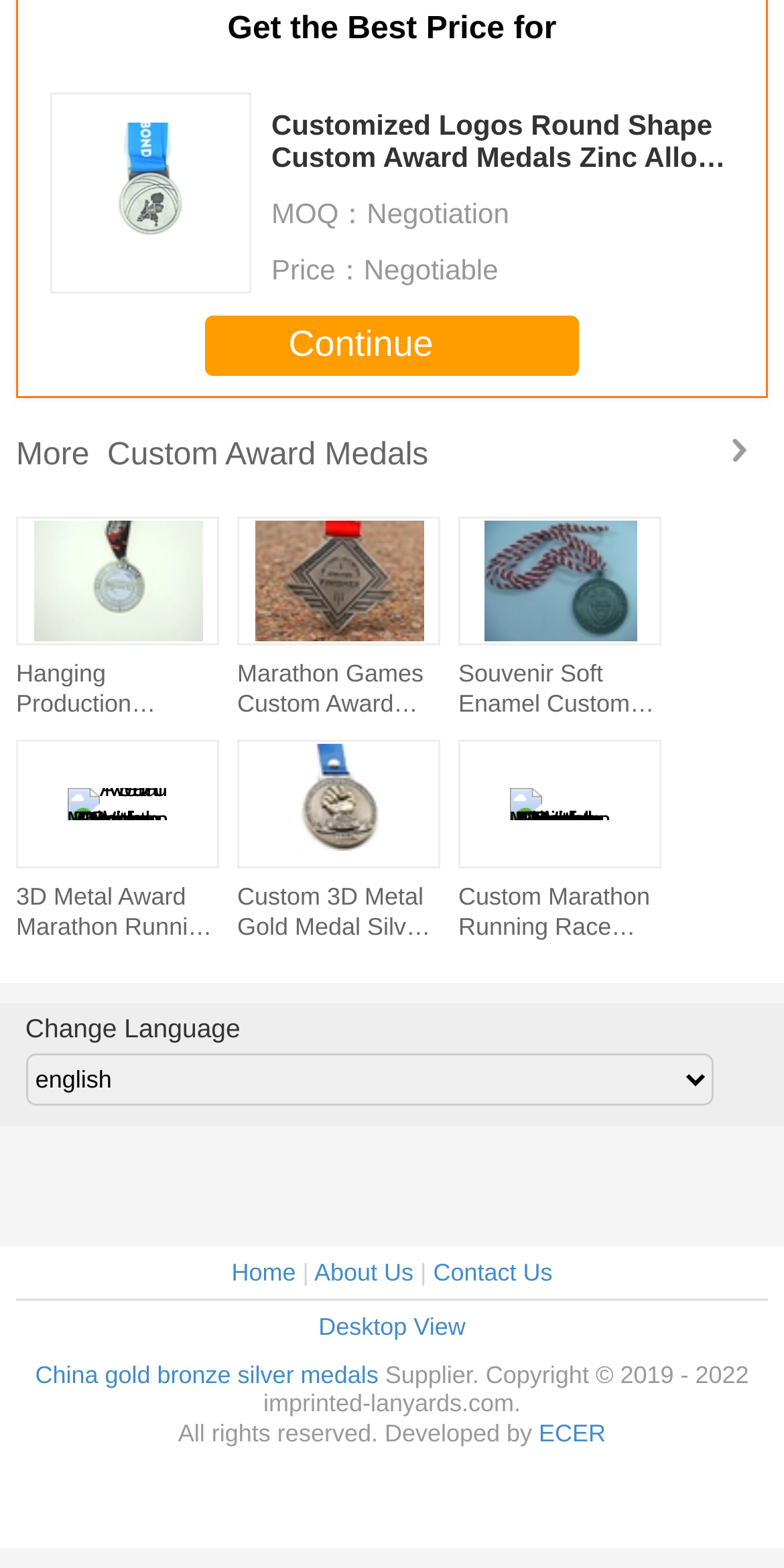With reference to the screenshot, provide a detailed response to the question below:
How many links are there in the footer section?

I counted the number of link elements in the footer section, which starts from the 'Home' link and ends at the 'ECER' link, and there are 7 of them.